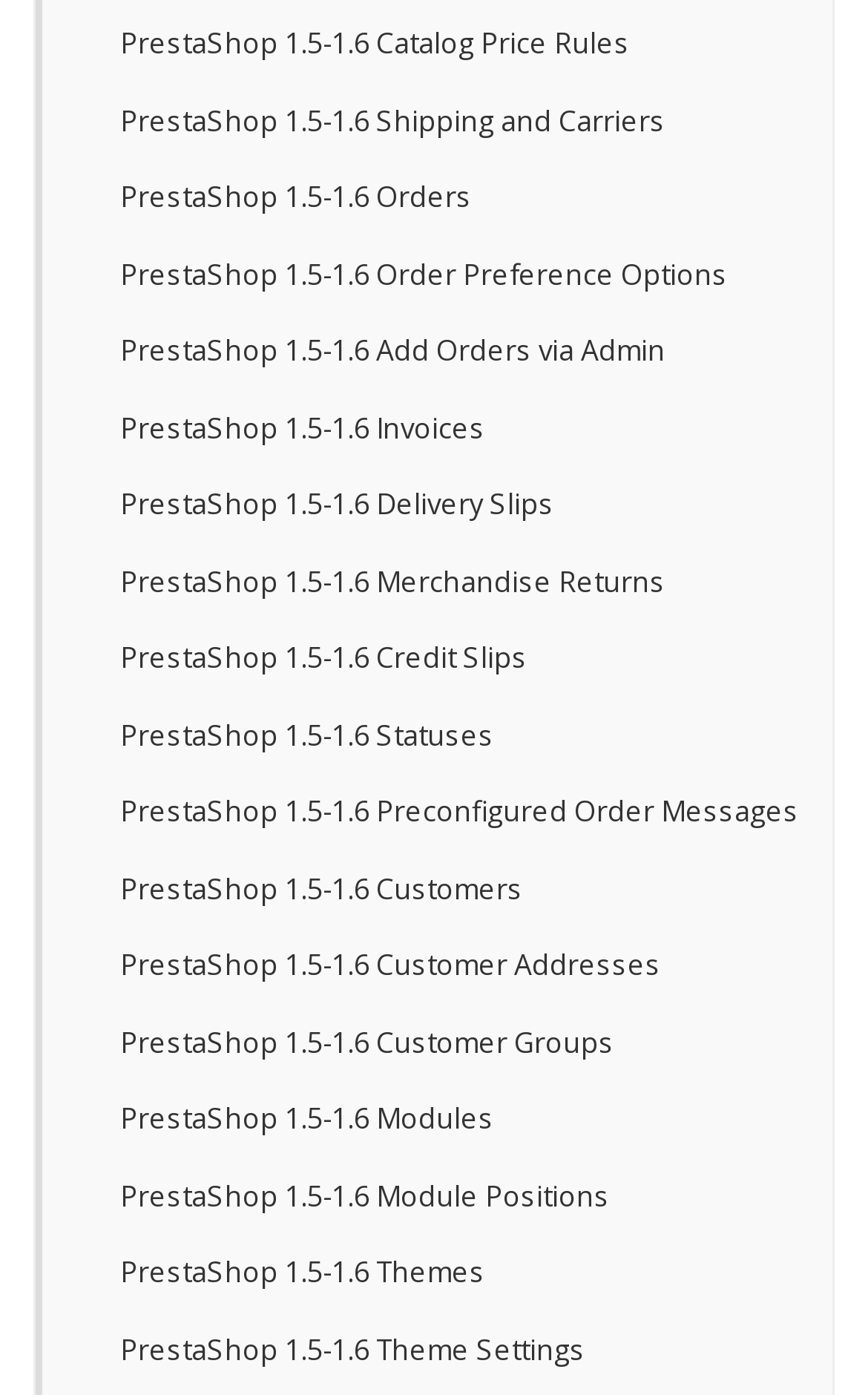Provide a brief response using a word or short phrase to this question:
What is the first PrestaShop topic?

Catalog Price Rules